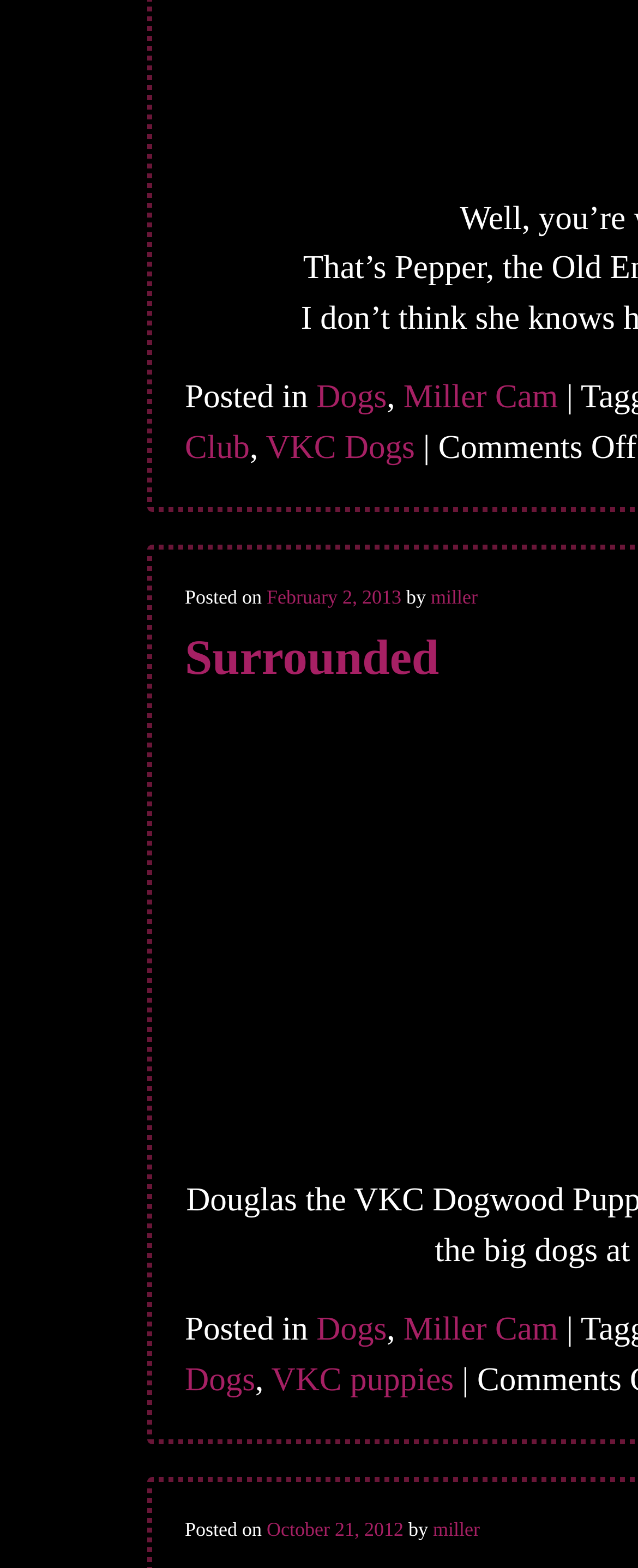Based on the visual content of the image, answer the question thoroughly: Who is the author of the second post?

The second post has a 'by' text element followed by a link 'miller', which suggests that the author of the second post is 'miller'.